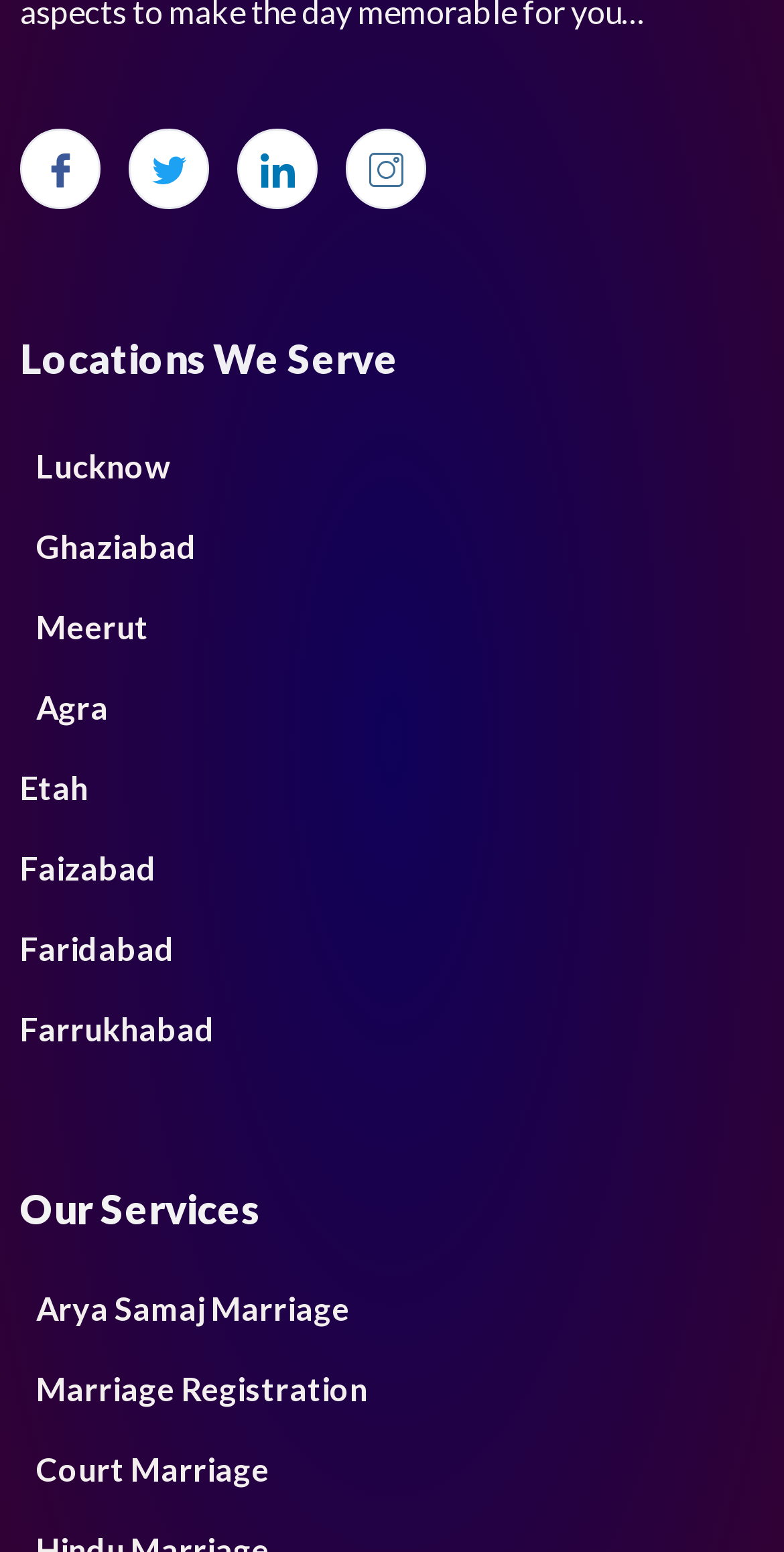Determine the bounding box coordinates of the region to click in order to accomplish the following instruction: "Learn about Arya Samaj Marriage". Provide the coordinates as four float numbers between 0 and 1, specifically [left, top, right, bottom].

[0.026, 0.817, 0.446, 0.869]